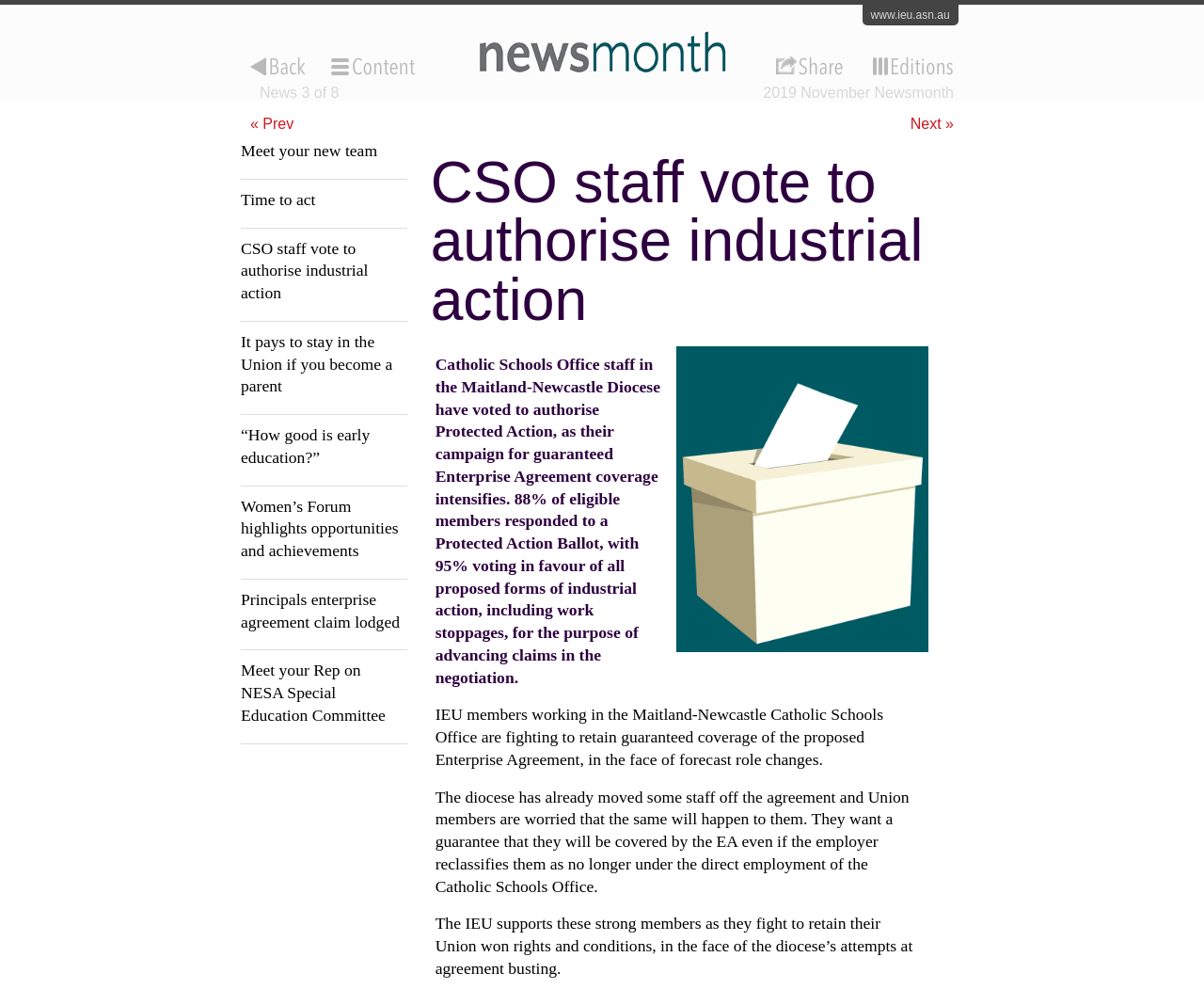Could you indicate the bounding box coordinates of the region to click in order to complete this instruction: "view next news page".

[0.756, 0.117, 0.792, 0.133]